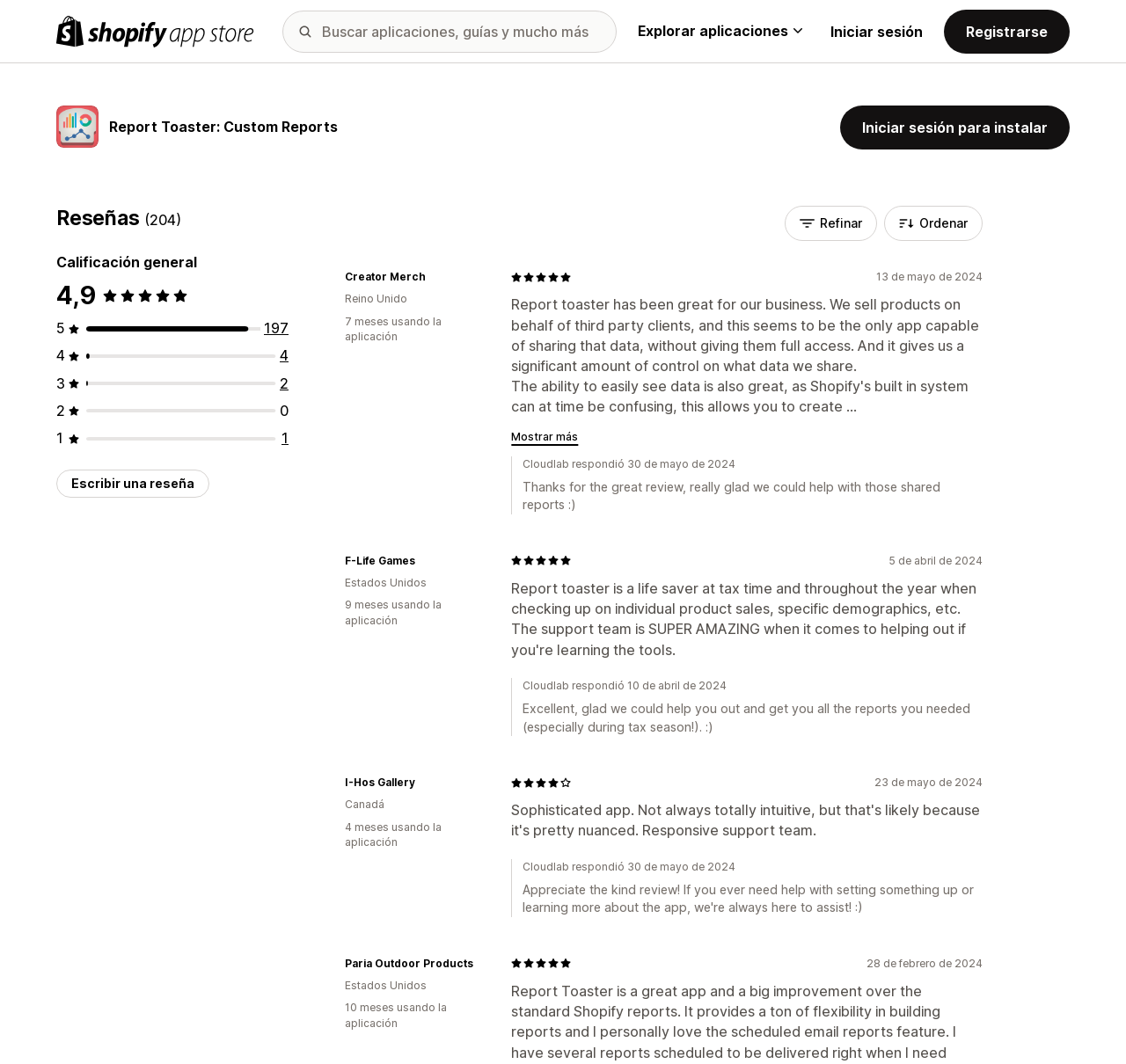What is the name of the app being reviewed?
Using the image as a reference, give an elaborate response to the question.

I found the heading 'Report Toaster: Custom Reports' and noticed that it is the name of the app being reviewed.